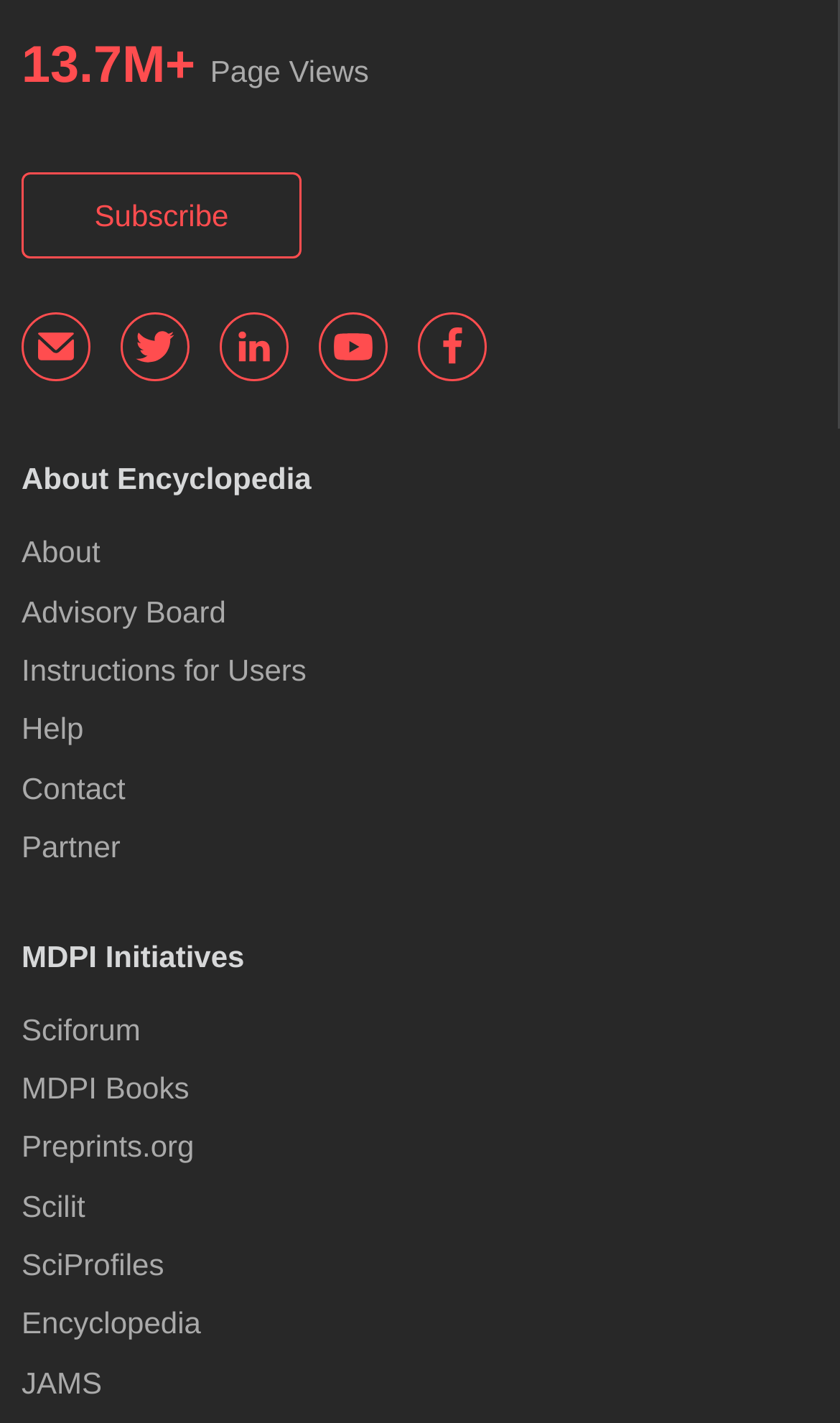Answer this question using a single word or a brief phrase:
What is the number of page views?

13.7M+